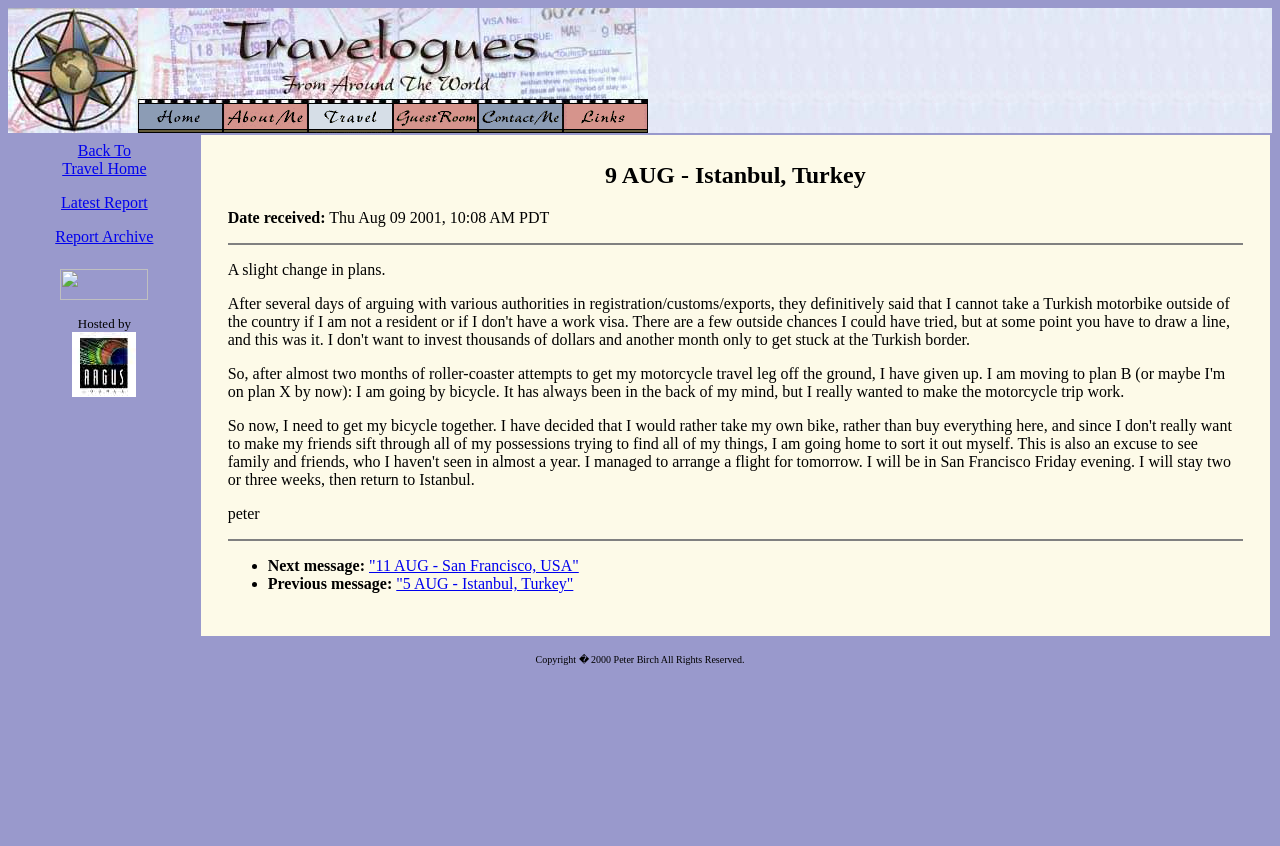Use a single word or phrase to answer this question: 
What is the copyright information at the bottom of the page?

Copyright 2000 Peter Birch